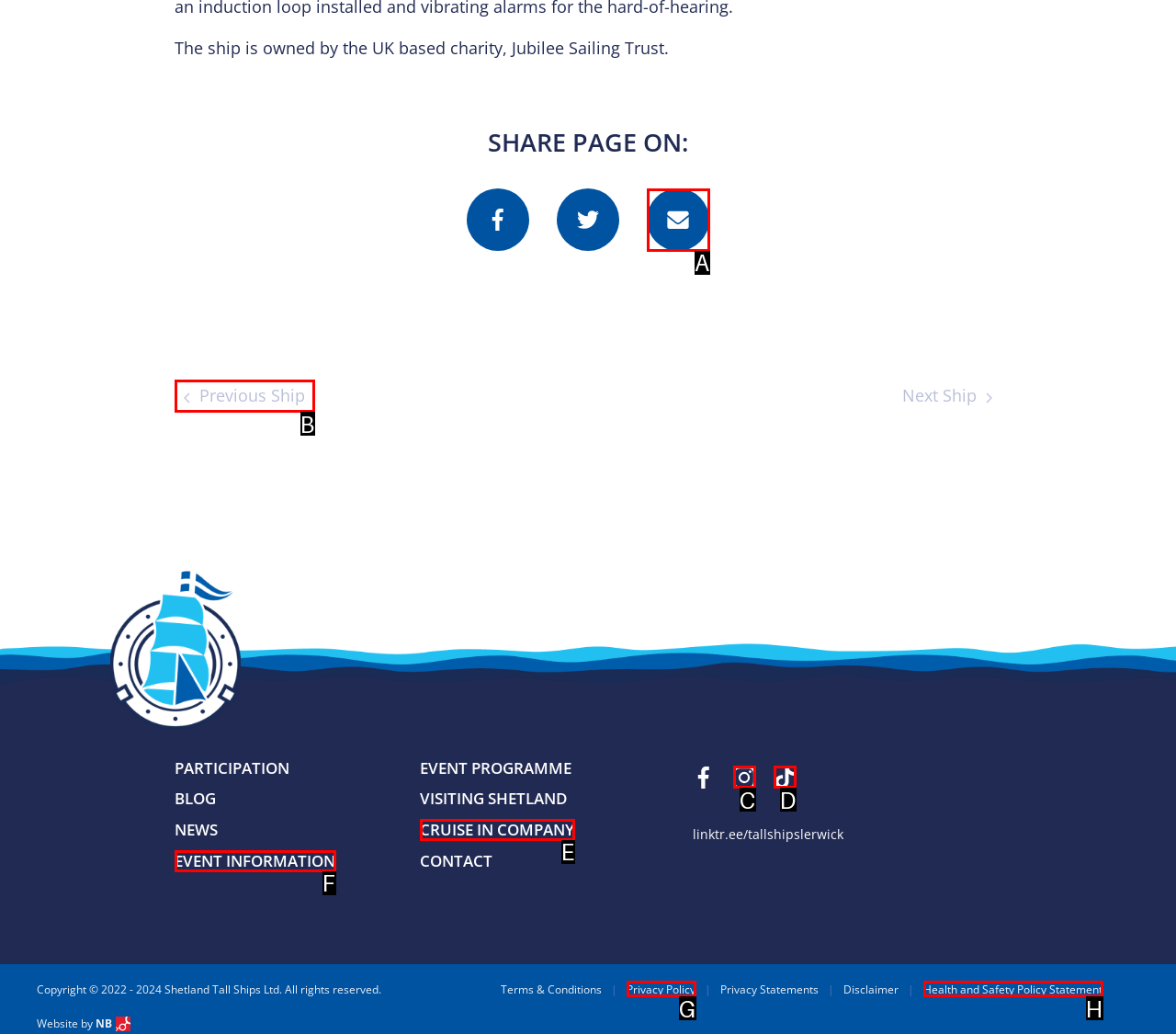Find the option that aligns with: Health and Safety Policy Statement
Provide the letter of the corresponding option.

H